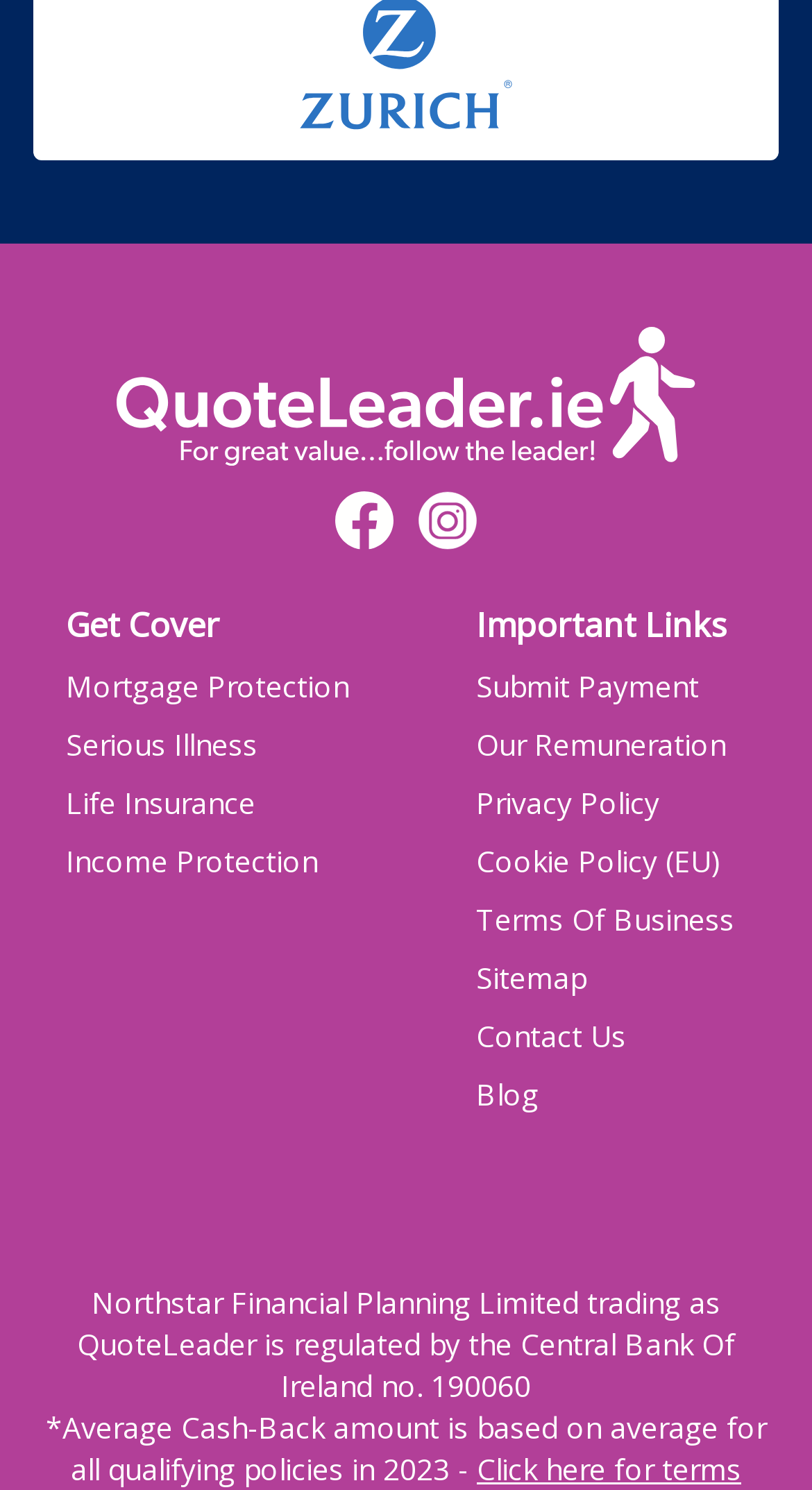Please provide the bounding box coordinates for the element that needs to be clicked to perform the following instruction: "Sign up to receive the weekly email newsletter". The coordinates should be given as four float numbers between 0 and 1, i.e., [left, top, right, bottom].

None